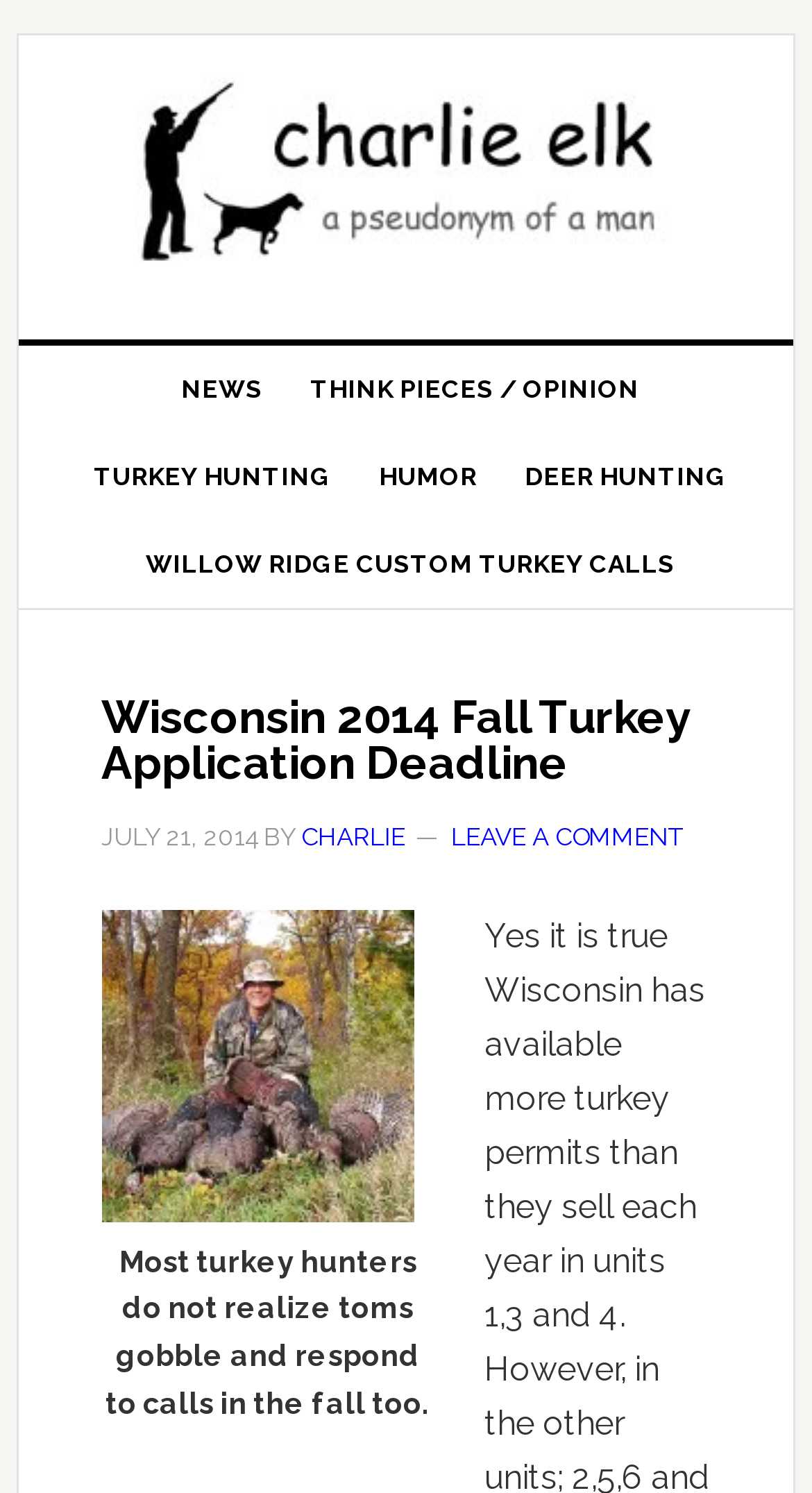Extract the bounding box coordinates for the described element: "Think Pieces / Opinion". The coordinates should be represented as four float numbers between 0 and 1: [left, top, right, bottom].

[0.351, 0.232, 0.818, 0.29]